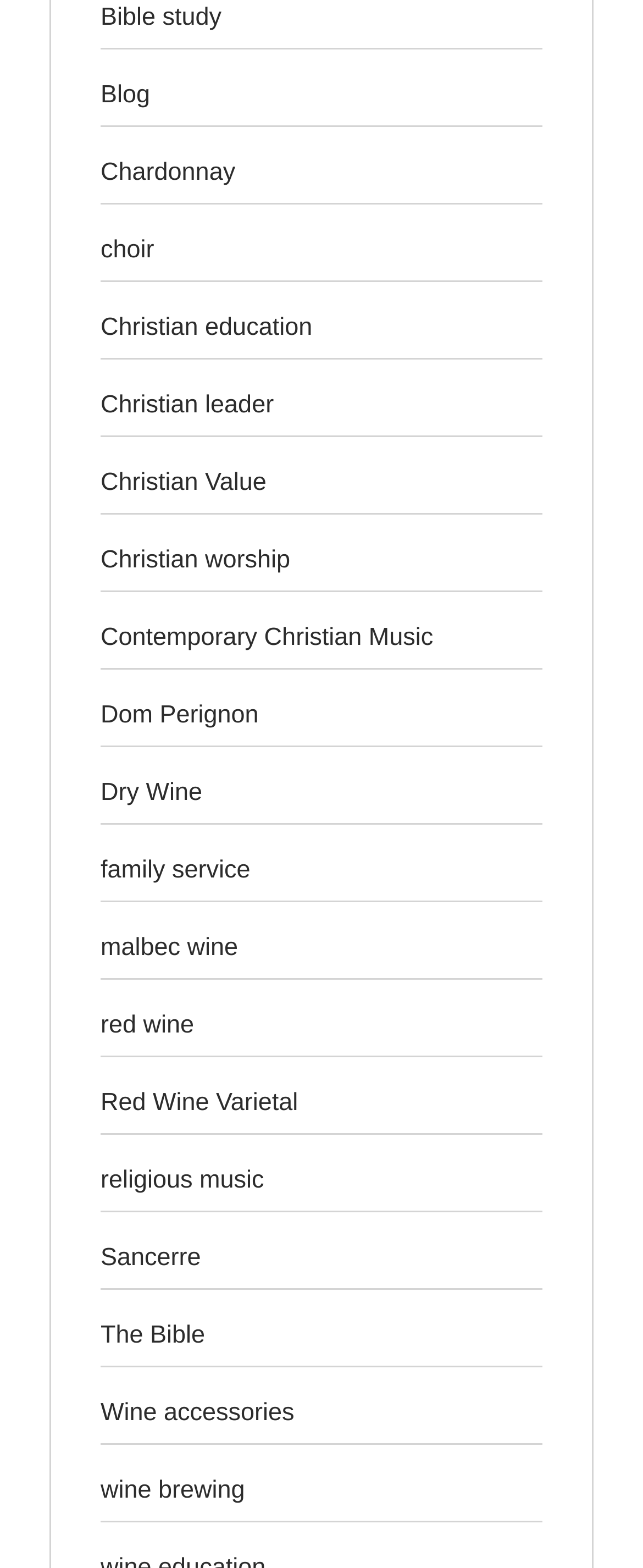How many wine-related links are there?
Based on the image, provide your answer in one word or phrase.

7